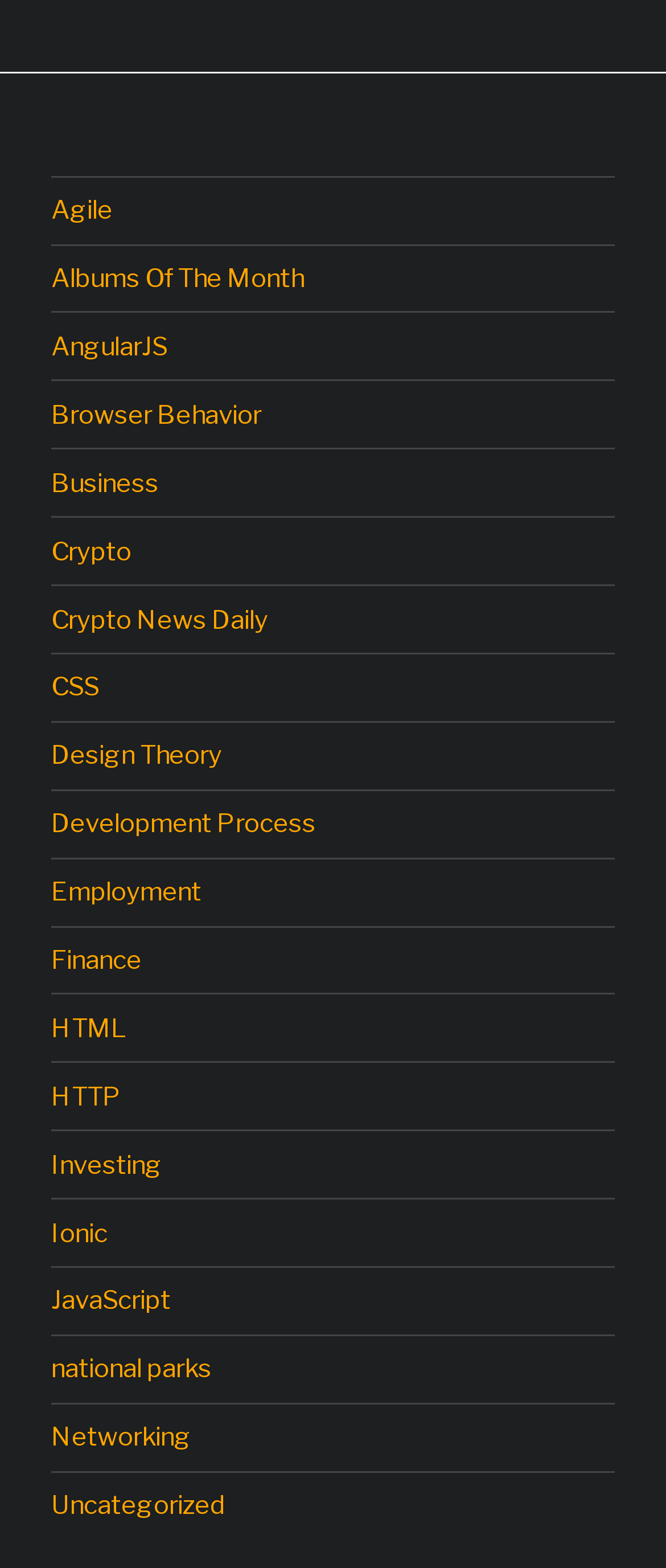Indicate the bounding box coordinates of the element that must be clicked to execute the instruction: "click on Agile". The coordinates should be given as four float numbers between 0 and 1, i.e., [left, top, right, bottom].

[0.077, 0.124, 0.169, 0.144]